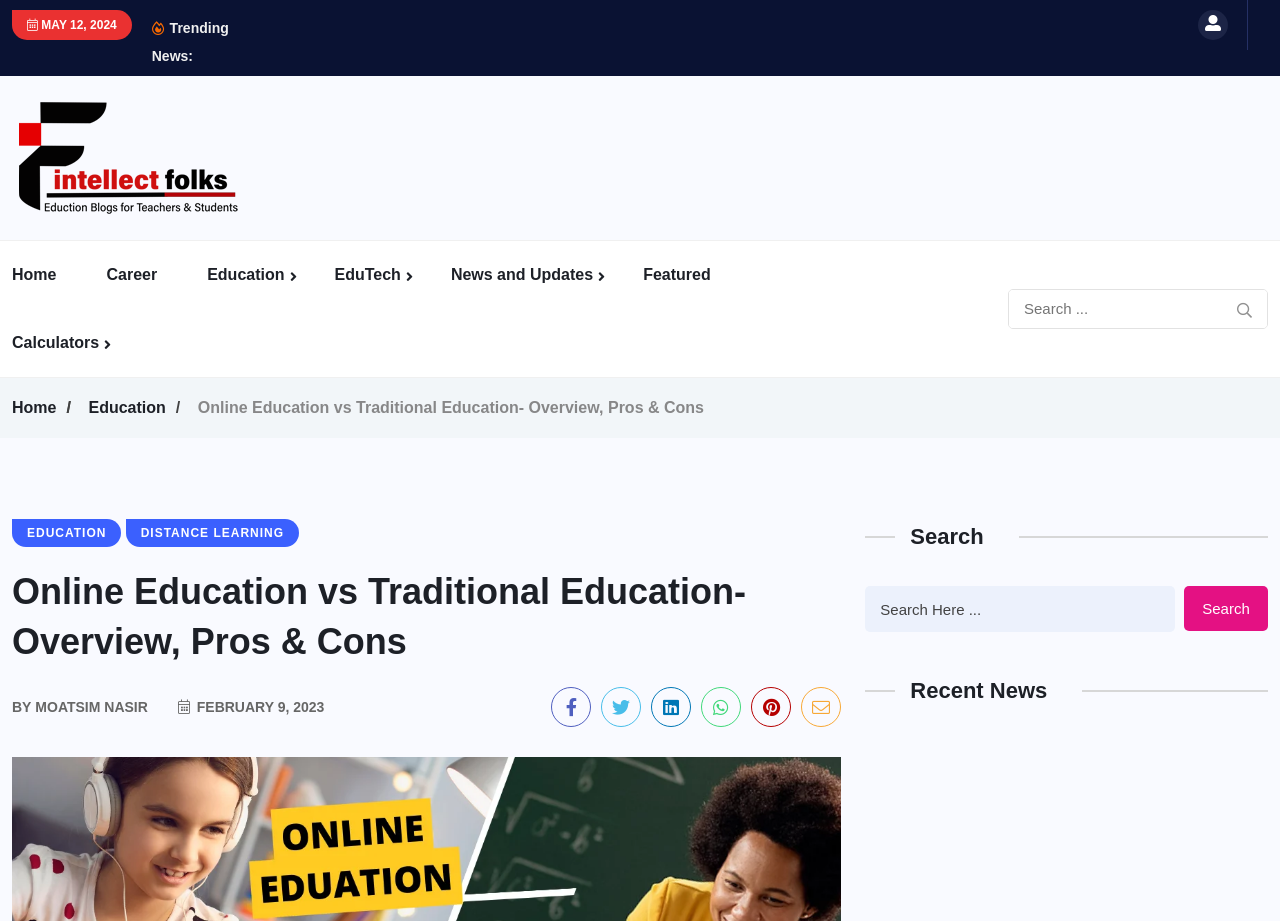How many social media links are available?
Kindly answer the question with as much detail as you can.

I counted the number of social media links by looking at the links with icons '', '', '', '', '', and '' which are located at the bottom of the webpage.